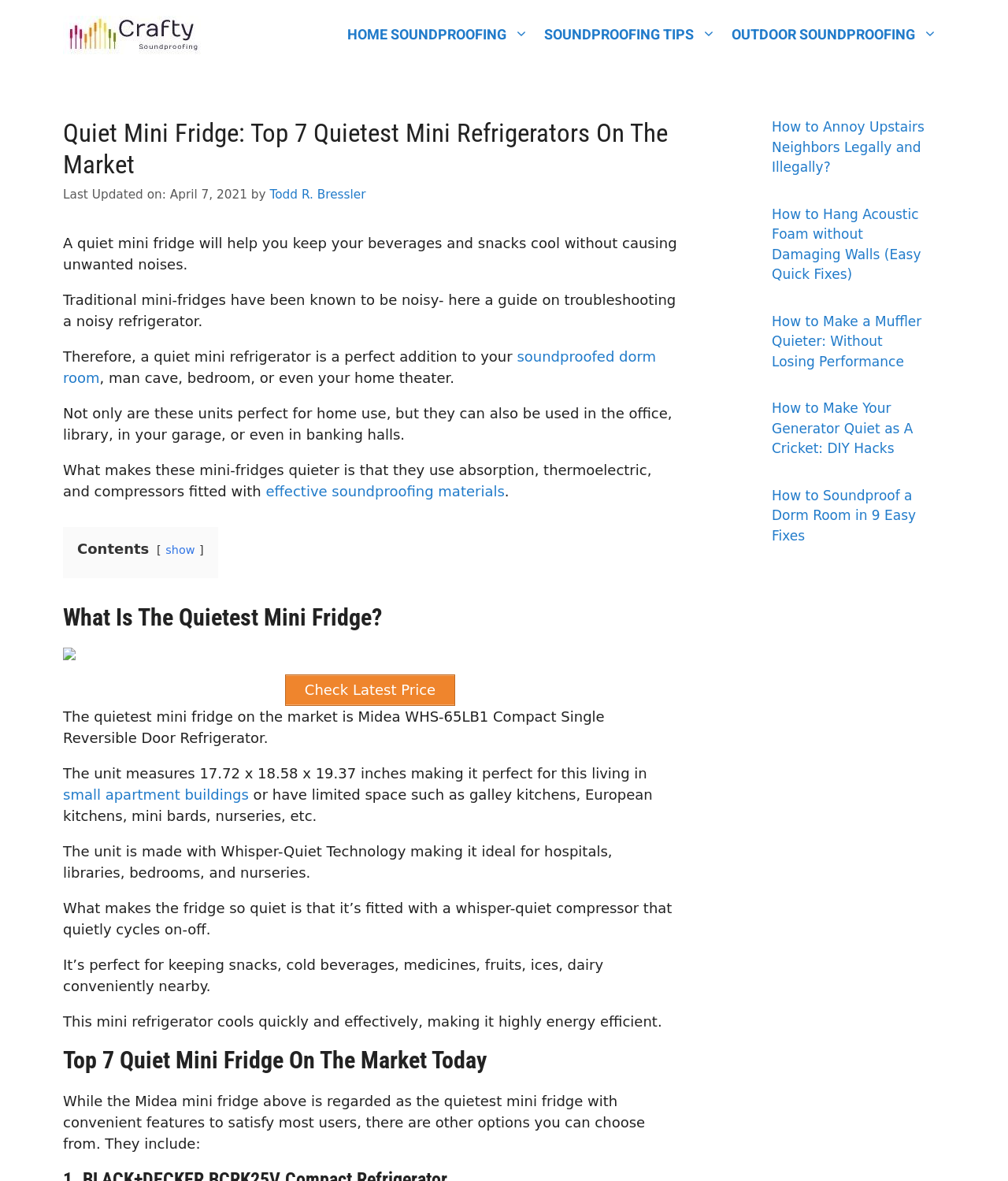What is the benefit of using absorption, thermoelectric, and compressors in mini-fridges?
Based on the visual content, answer with a single word or a brief phrase.

Effective soundproofing